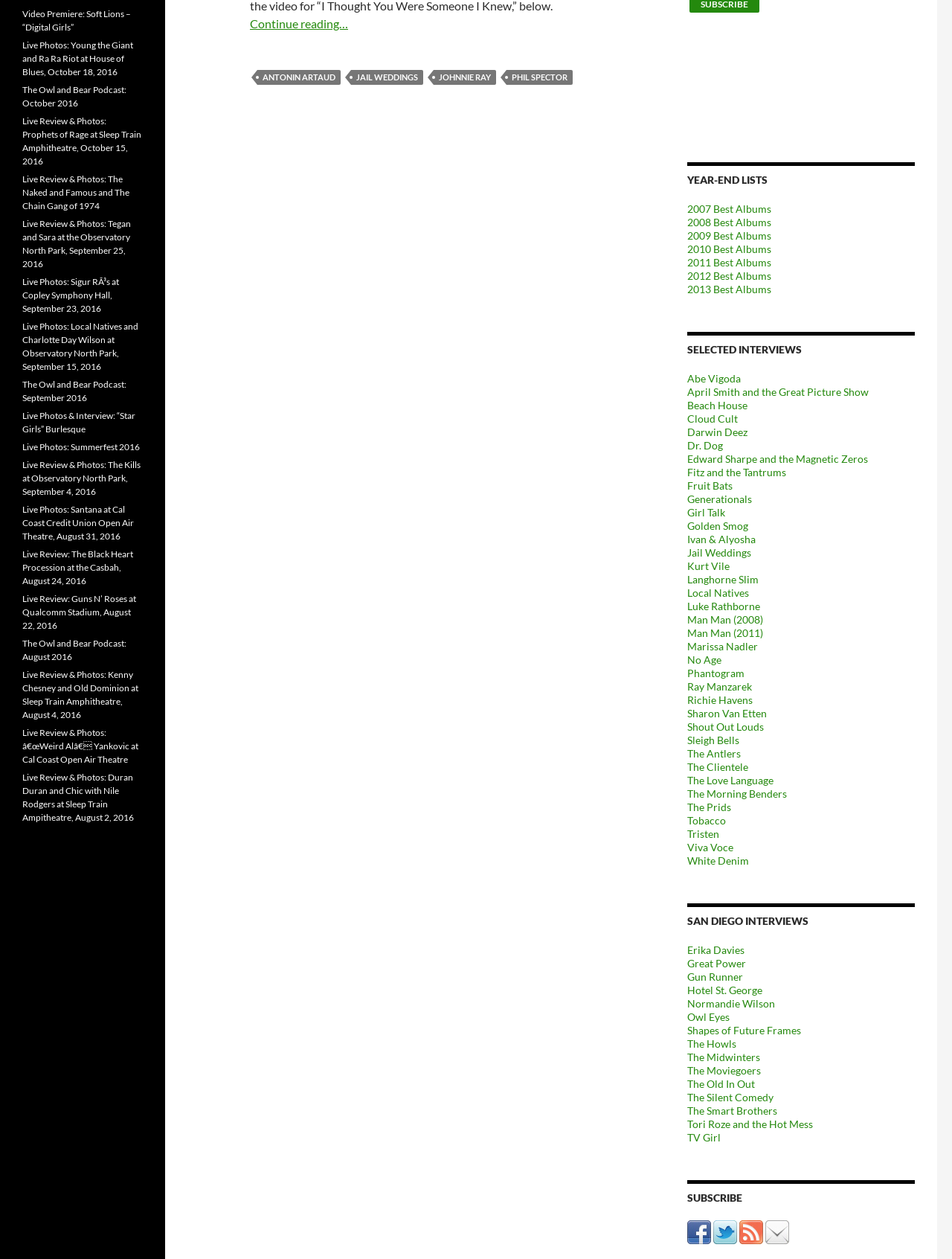Please find the bounding box for the following UI element description. Provide the coordinates in (top-left x, top-left y, bottom-right x, bottom-right y) format, with values between 0 and 1: Tobacco

[0.722, 0.647, 0.762, 0.657]